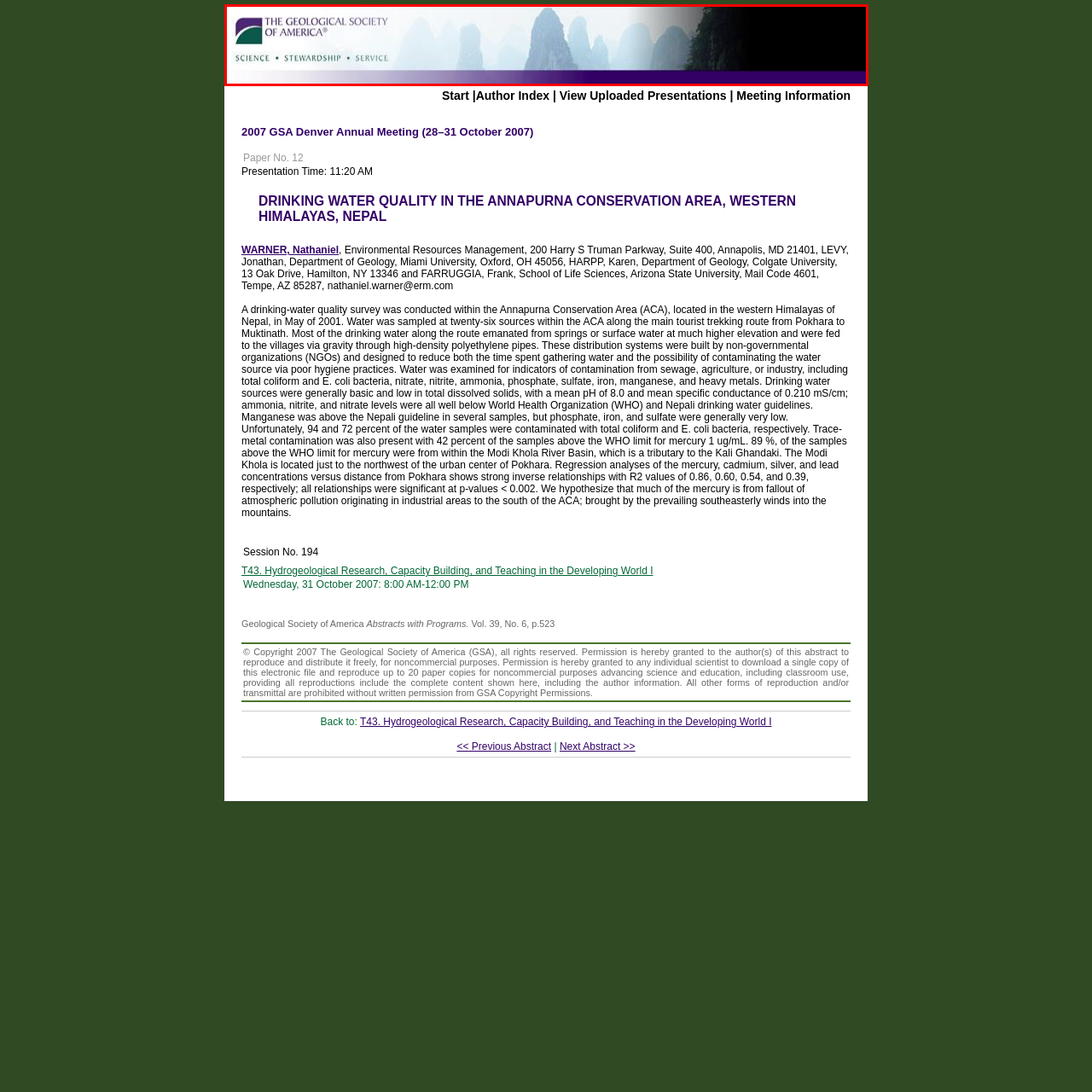Inspect the picture enclosed by the red border, What is the theme of the abstract? Provide your answer as a single word or phrase.

Environmental and geological research